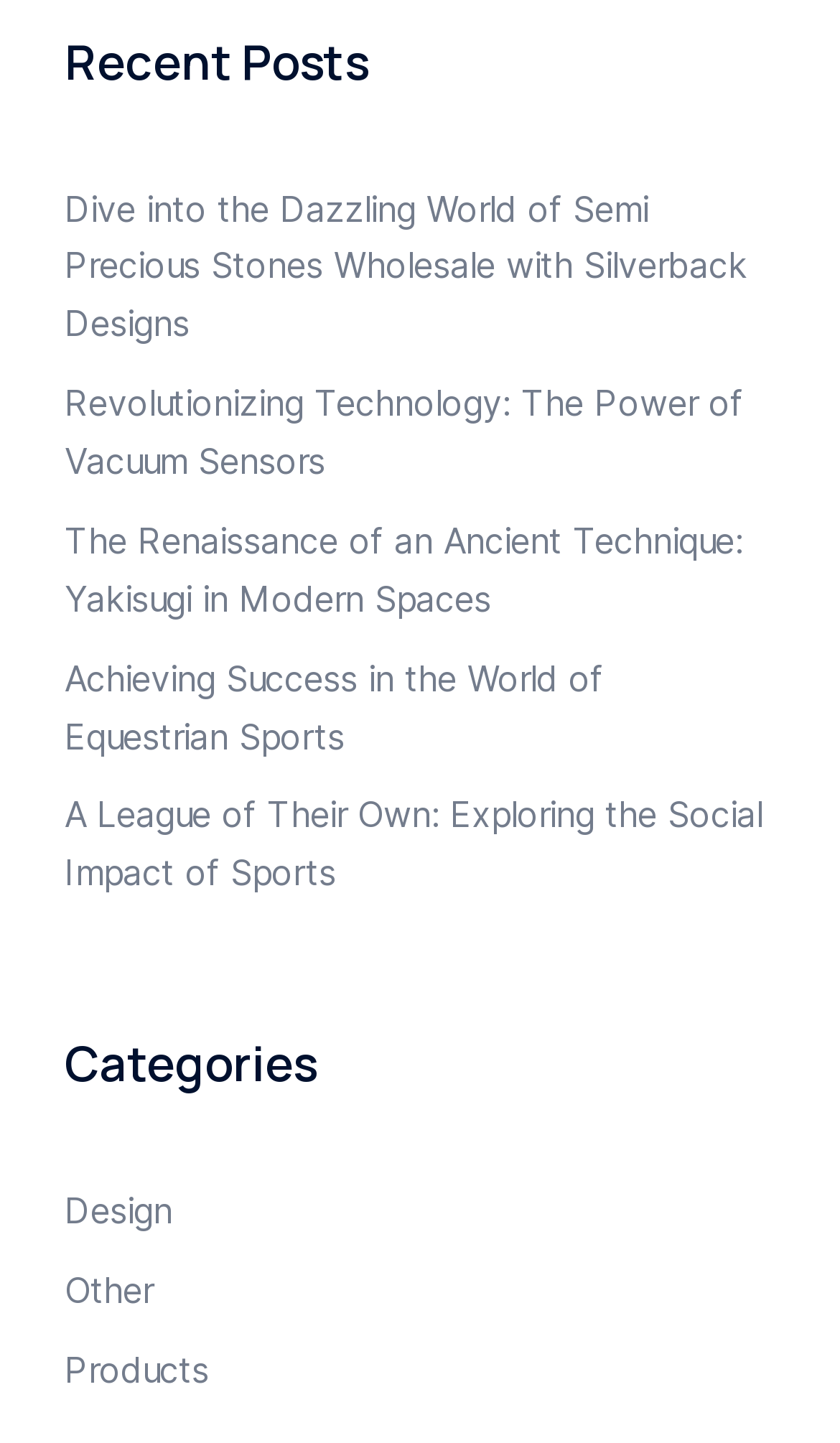What is the last category?
Based on the image, respond with a single word or phrase.

Products